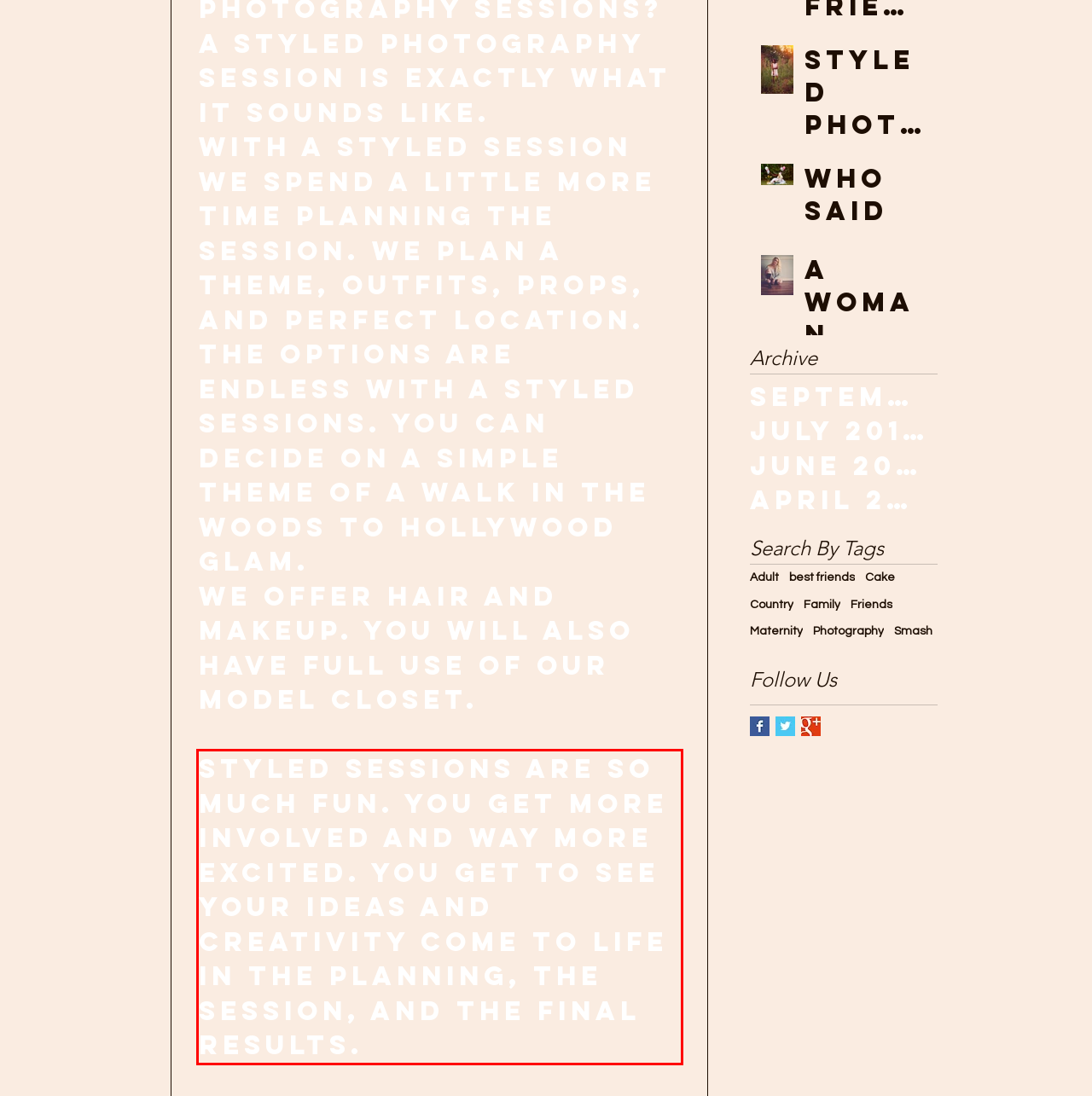Please perform OCR on the UI element surrounded by the red bounding box in the given webpage screenshot and extract its text content.

Styled sessions are so much fun. You get more involved and way more excited. You get to see your ideas and creativity come to life in the planning, the session, and the final results.